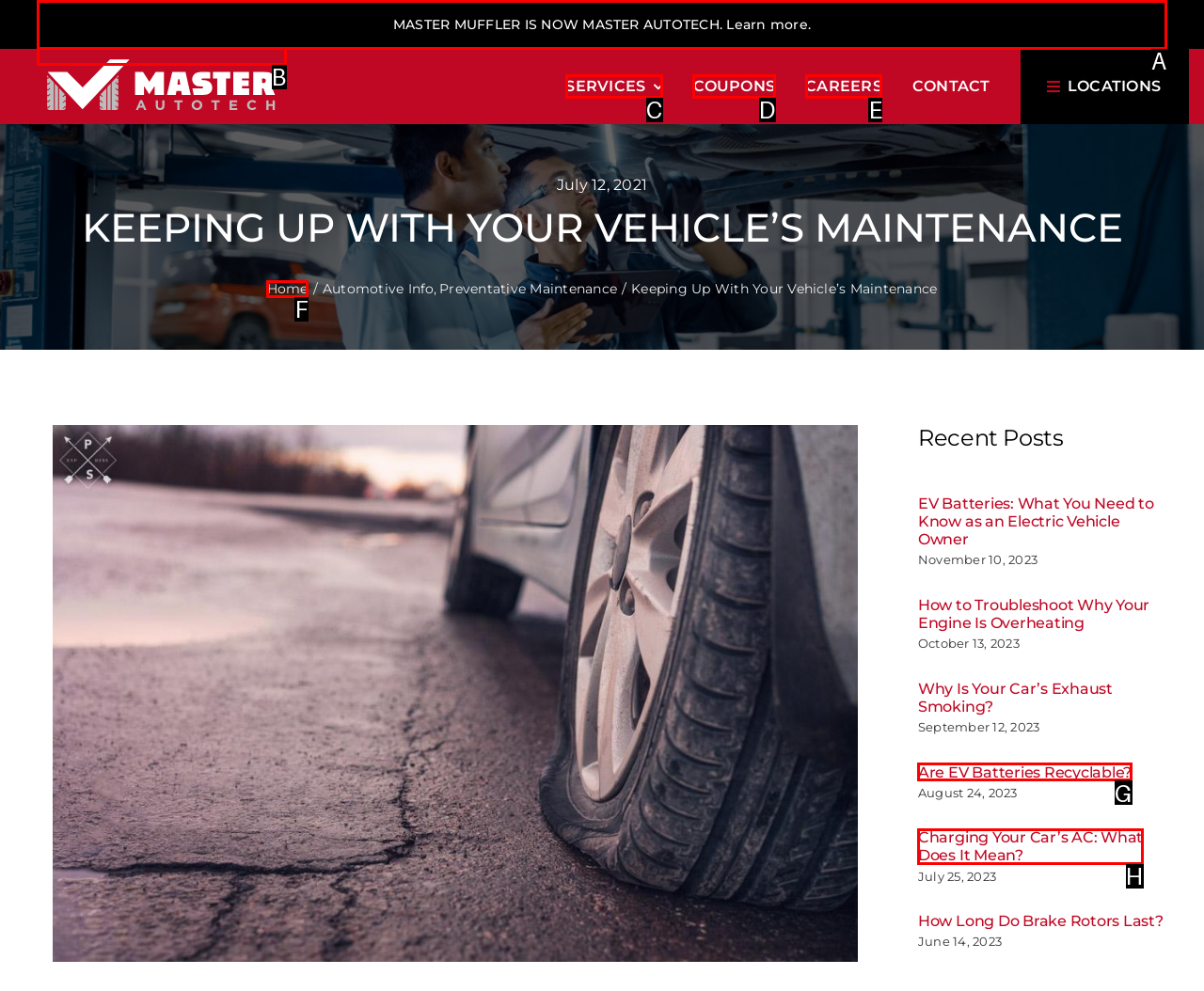Point out the HTML element I should click to achieve the following task: Navigate to SERVICES Provide the letter of the selected option from the choices.

C